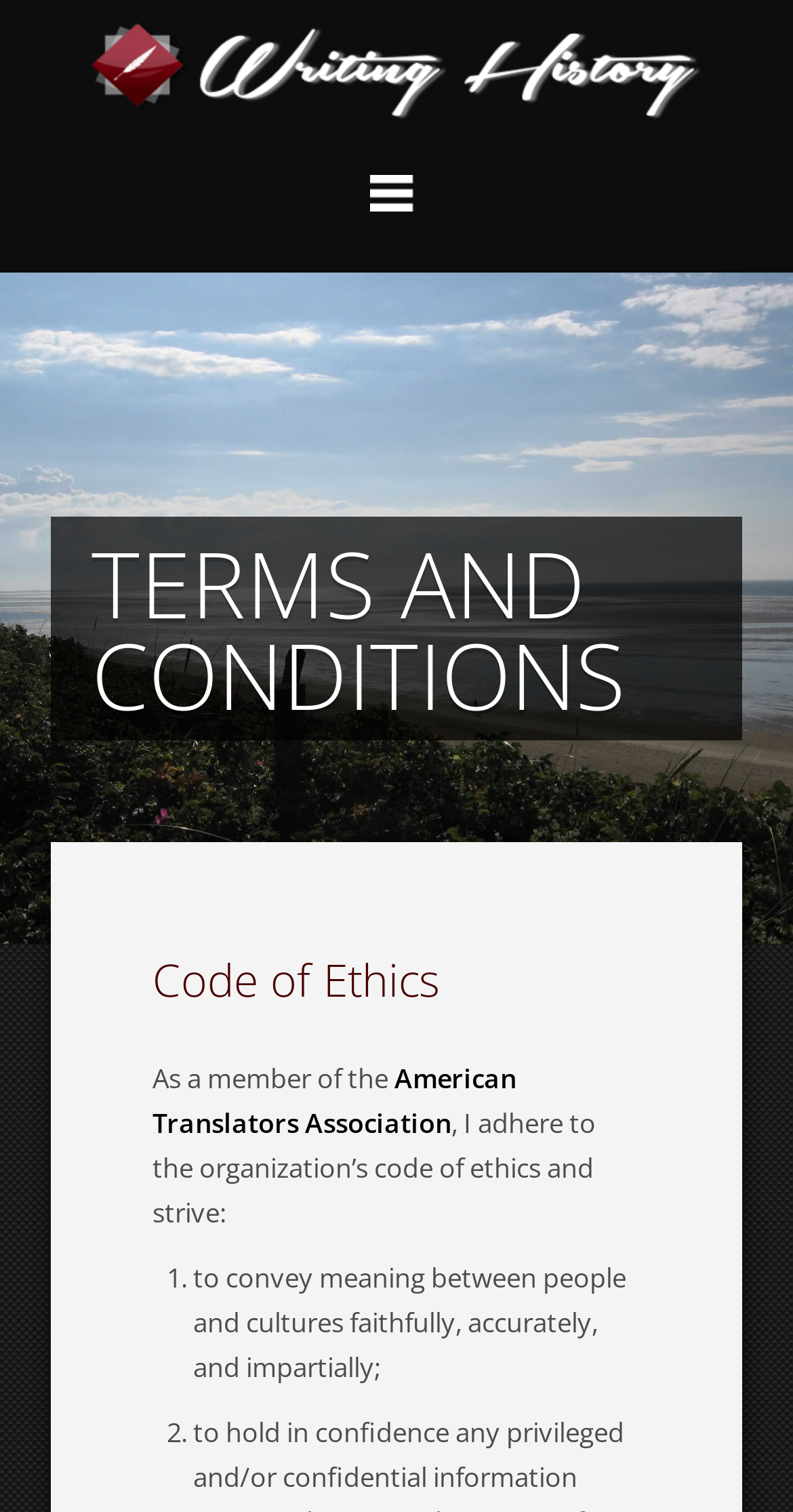Please find the bounding box for the following UI element description. Provide the coordinates in (top-left x, top-left y, bottom-right x, bottom-right y) format, with values between 0 and 1: alt="Logo"

[0.064, 0.048, 0.936, 0.113]